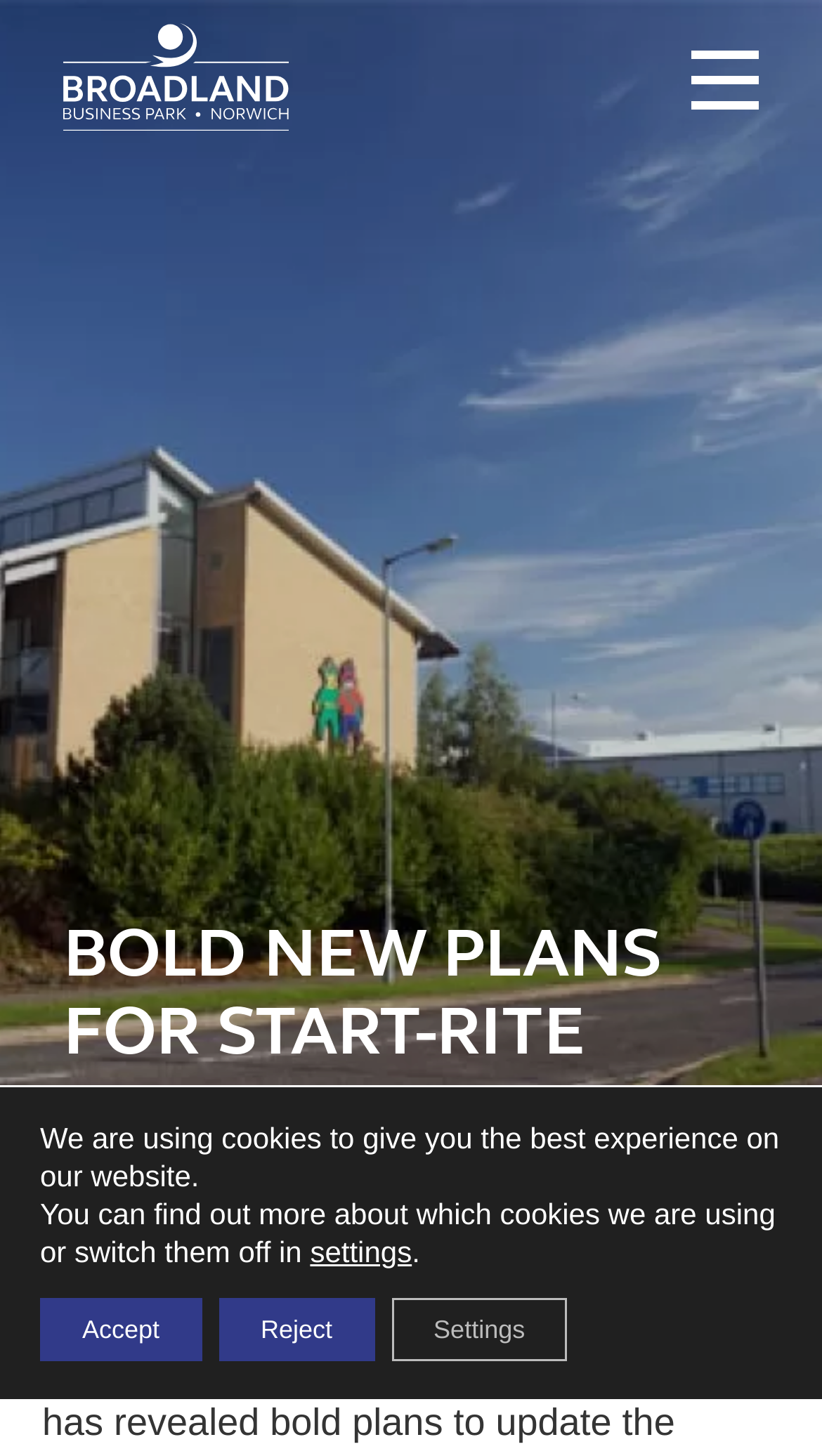Determine the main headline of the webpage and provide its text.

BOLD NEW PLANS FOR START-RITE